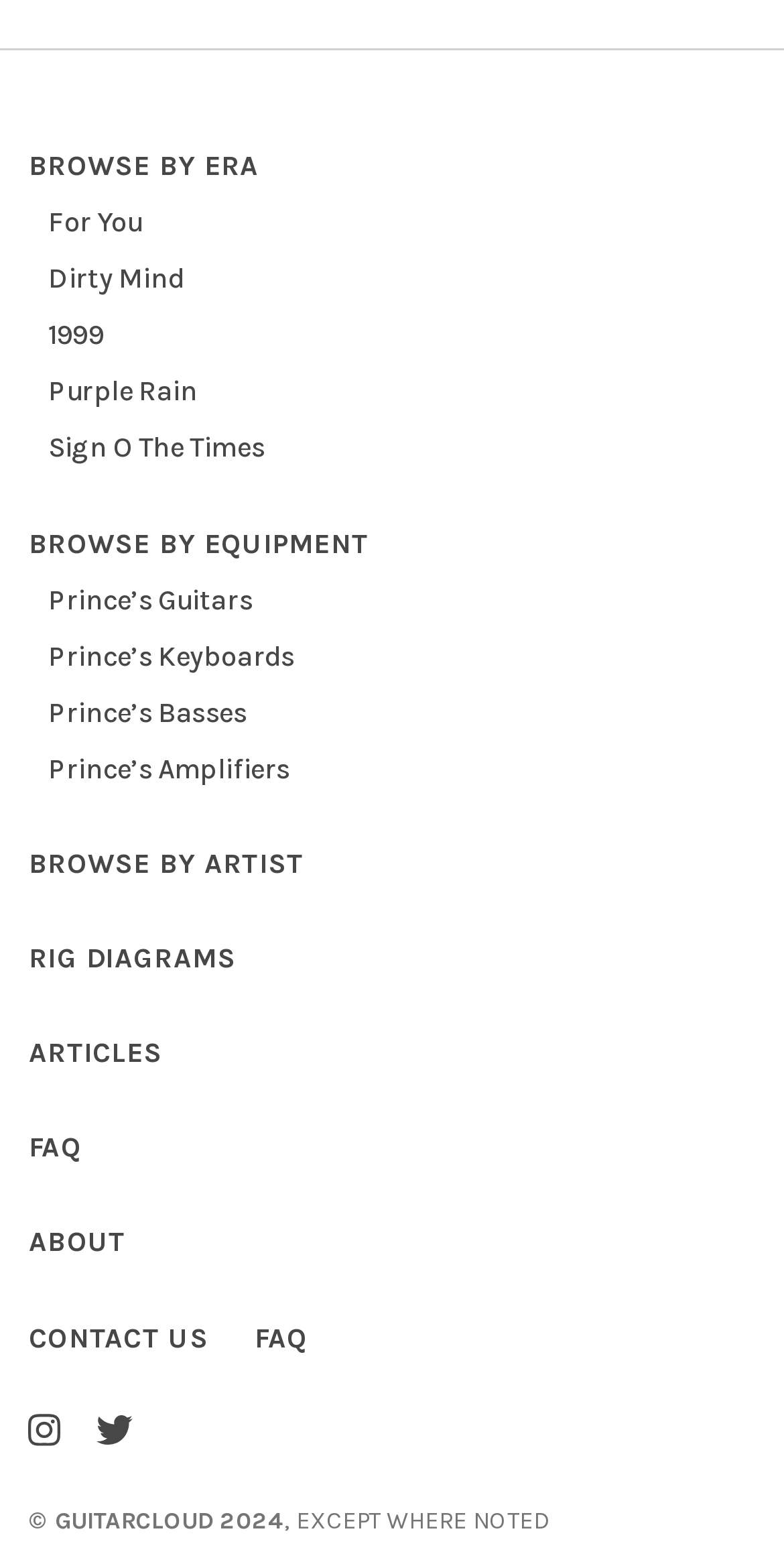How many social media links are in the footer?
Please provide a comprehensive answer based on the information in the image.

I found two social media links in the footer, namely 'Instagram' and 'Twitter', which are located at the bottom of the page.